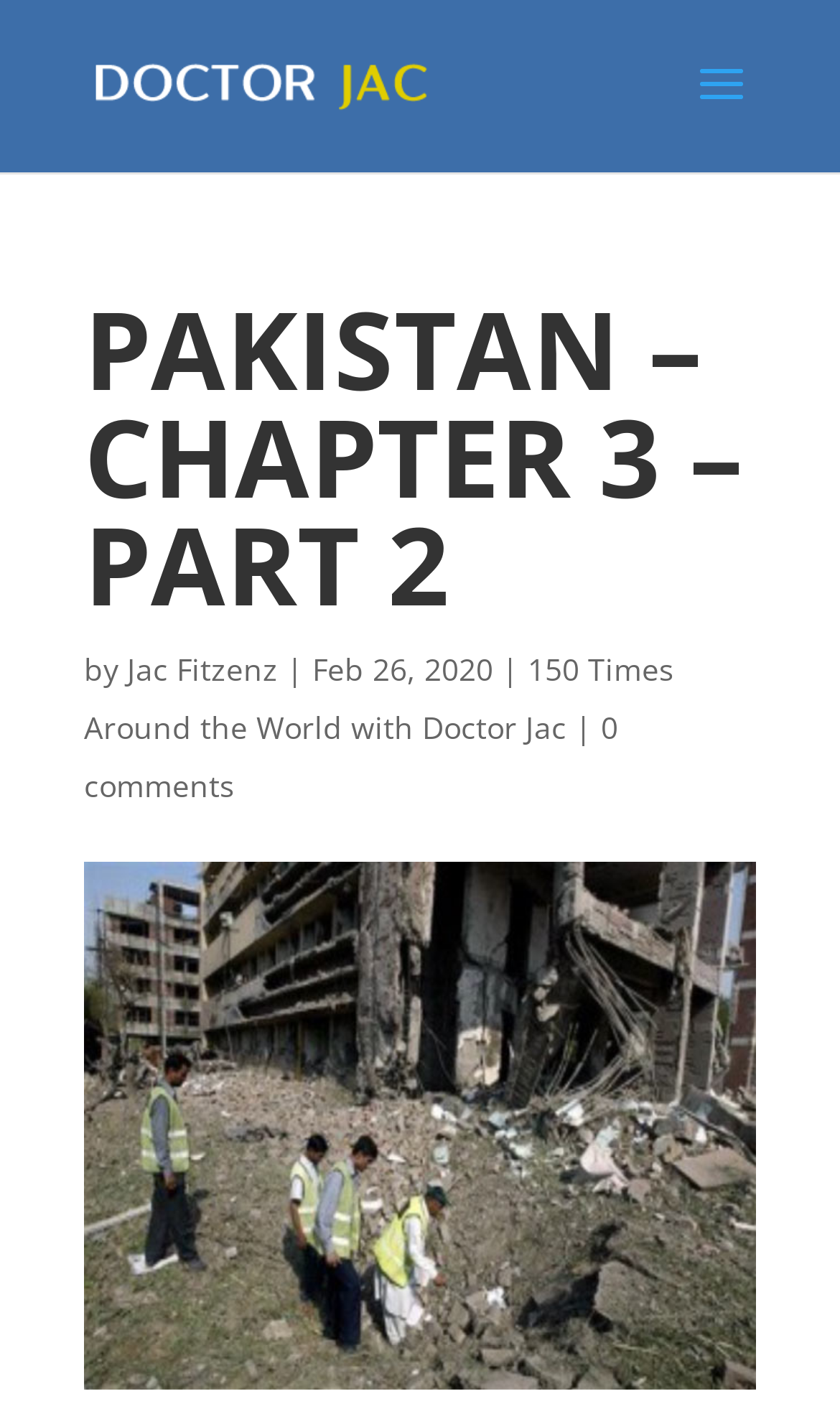Determine the bounding box coordinates of the UI element that matches the following description: "Jac Fitzenz". The coordinates should be four float numbers between 0 and 1 in the format [left, top, right, bottom].

[0.151, 0.46, 0.331, 0.489]